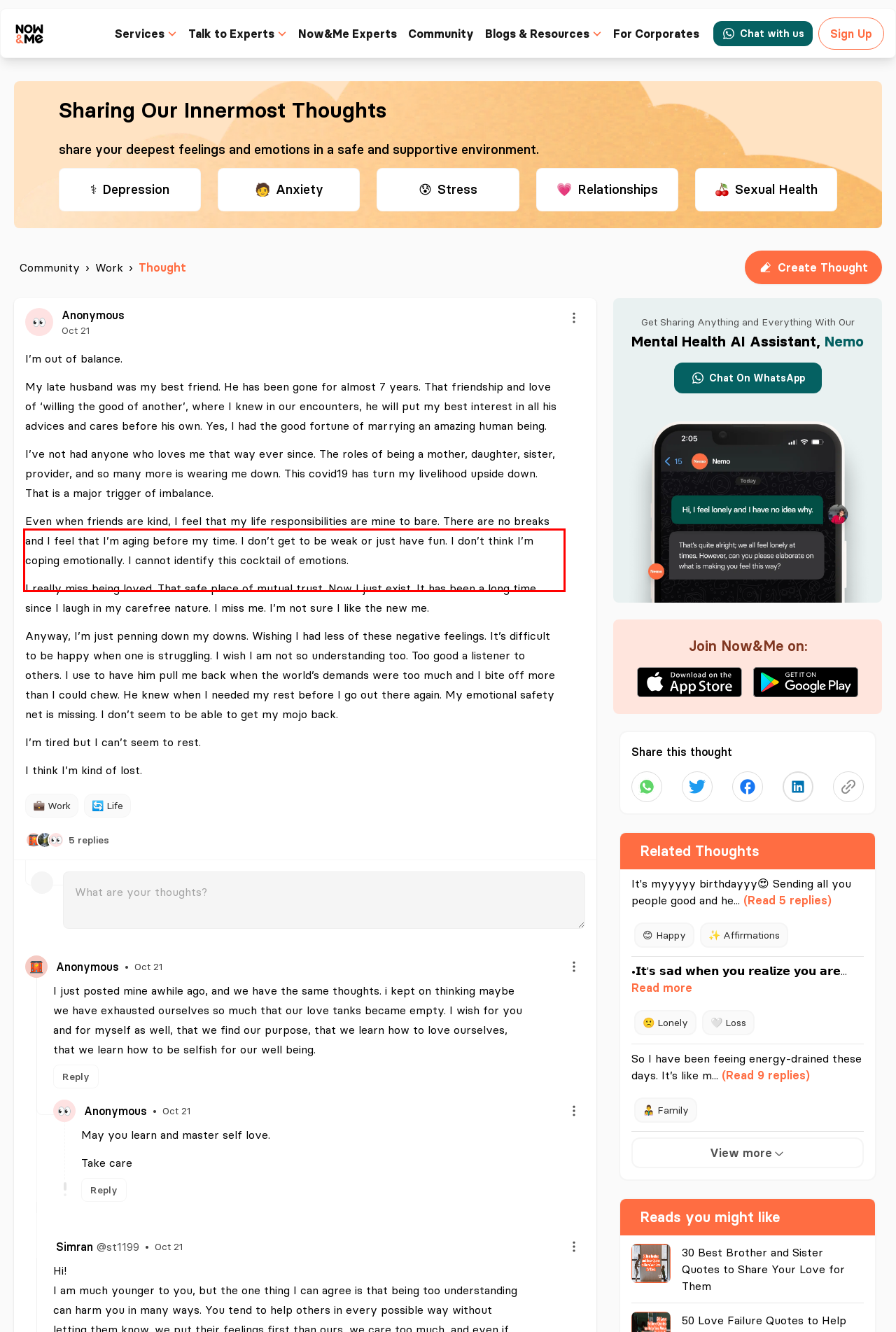You have a screenshot of a webpage with a UI element highlighted by a red bounding box. Use OCR to obtain the text within this highlighted area.

Even when friends are kind, I feel that my life responsibilities are mine to bare. There are no breaks and I feel that I’m aging before my time. I don’t get to be weak or just have fun. I don’t think I’m coping emotionally. I cannot identify this cocktail of emotions.